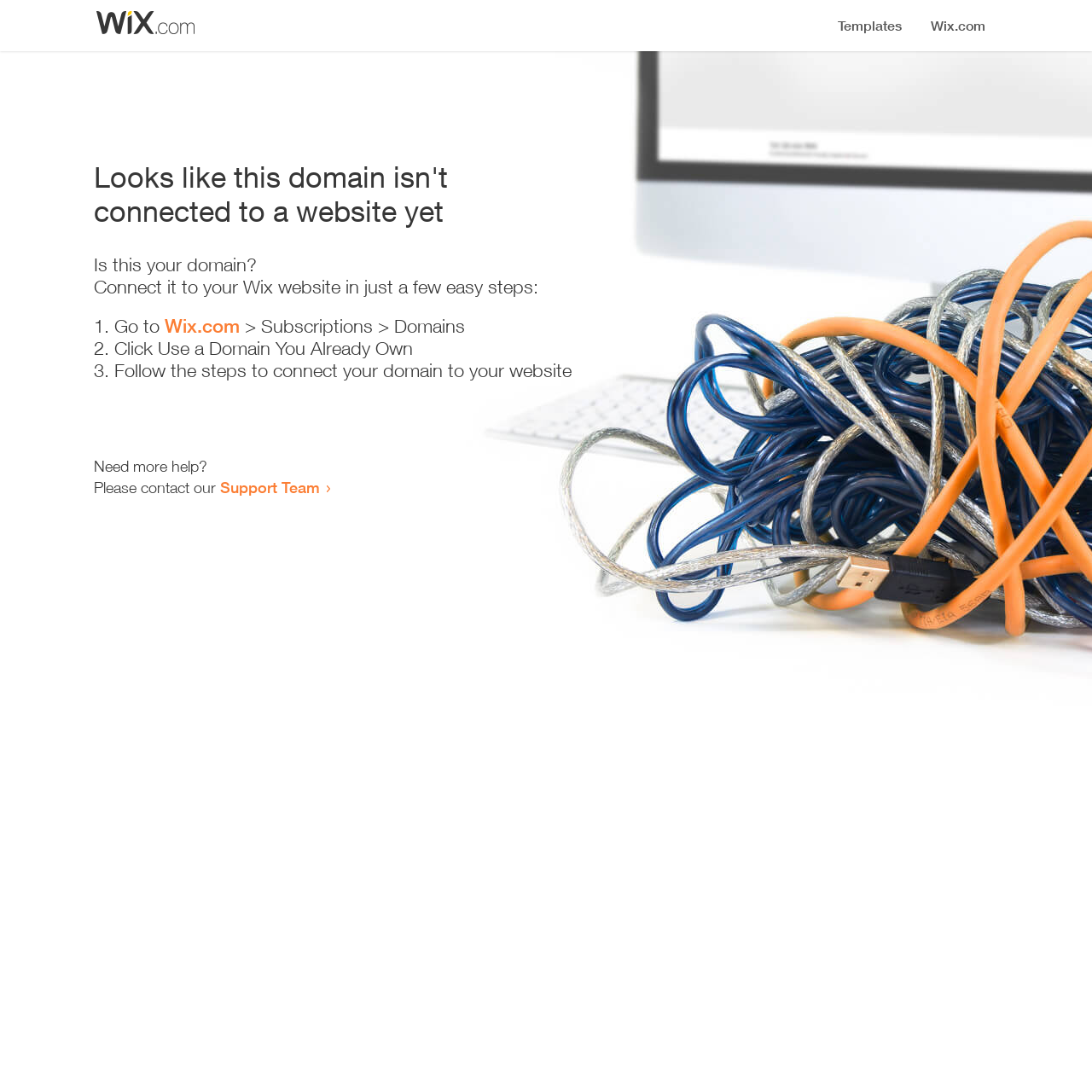Carefully examine the image and provide an in-depth answer to the question: Who can I contact for more help?

If I need more help, I can contact the Support Team, as indicated by the link 'Support Team' at the bottom of the webpage.